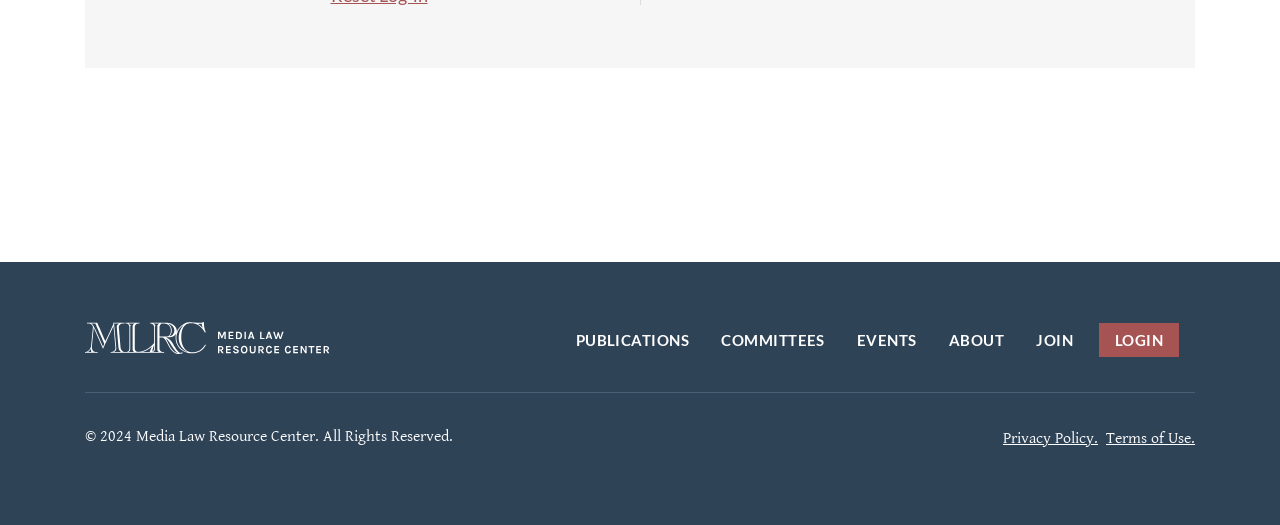What is the last menu item in the menubar?
Using the picture, provide a one-word or short phrase answer.

LOGIN